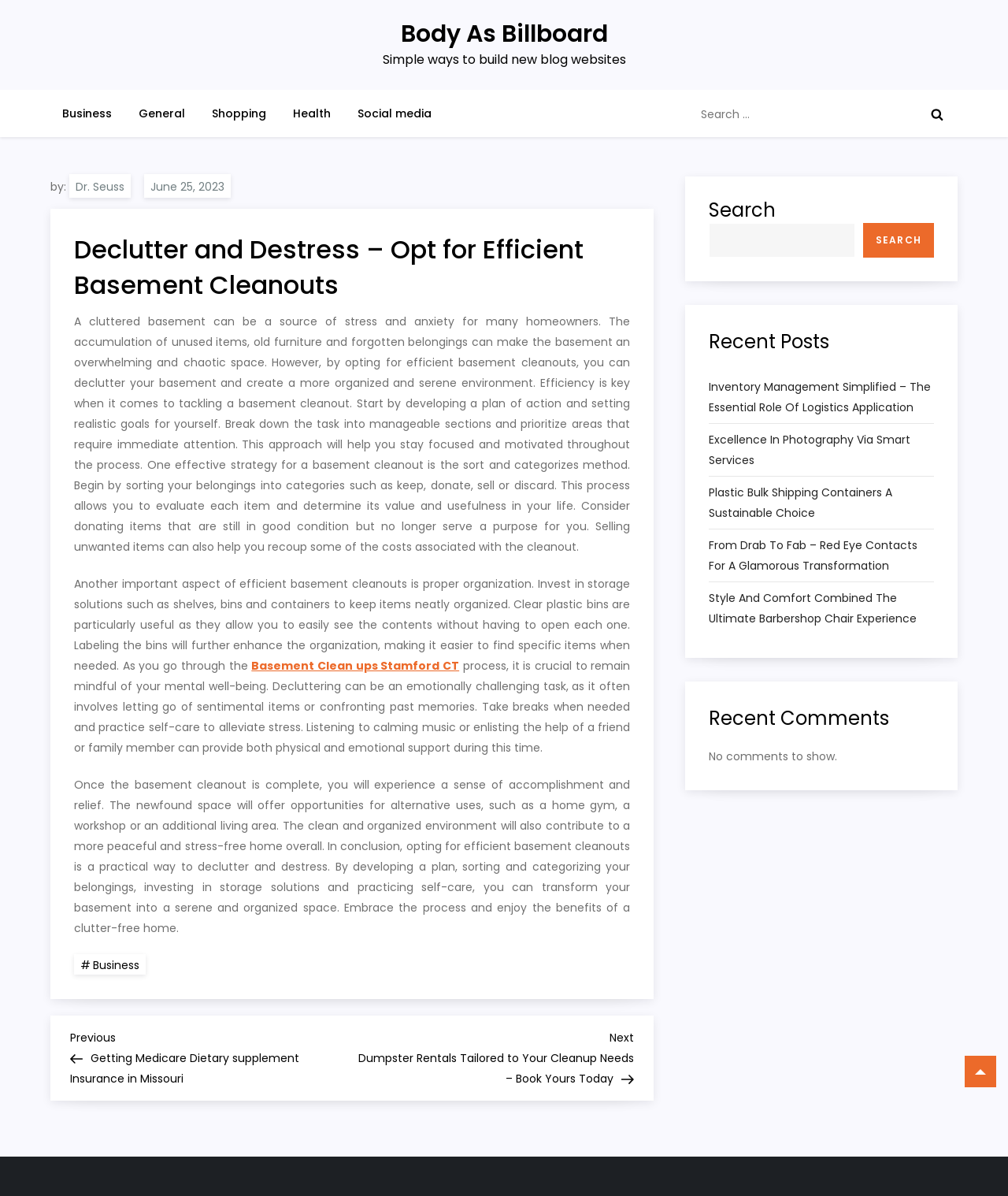What is the benefit of having a clean and organized basement?
Please answer the question as detailed as possible based on the image.

I found this information in the article section, where it concludes that having a clean and organized basement contributes to a more peaceful and stress-free home overall.